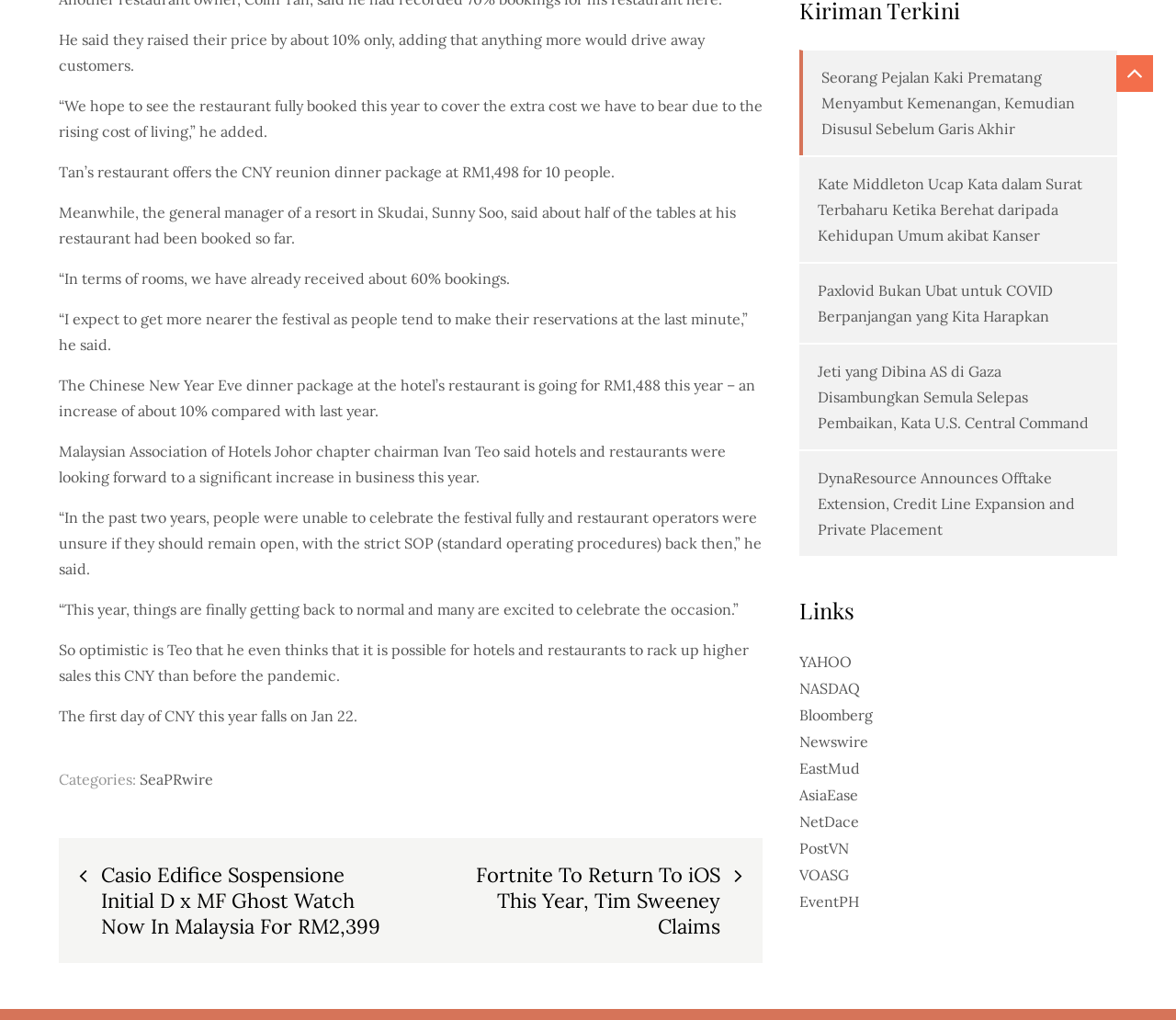What is the percentage of bookings received by the resort in Skudai so far? Look at the image and give a one-word or short phrase answer.

60%